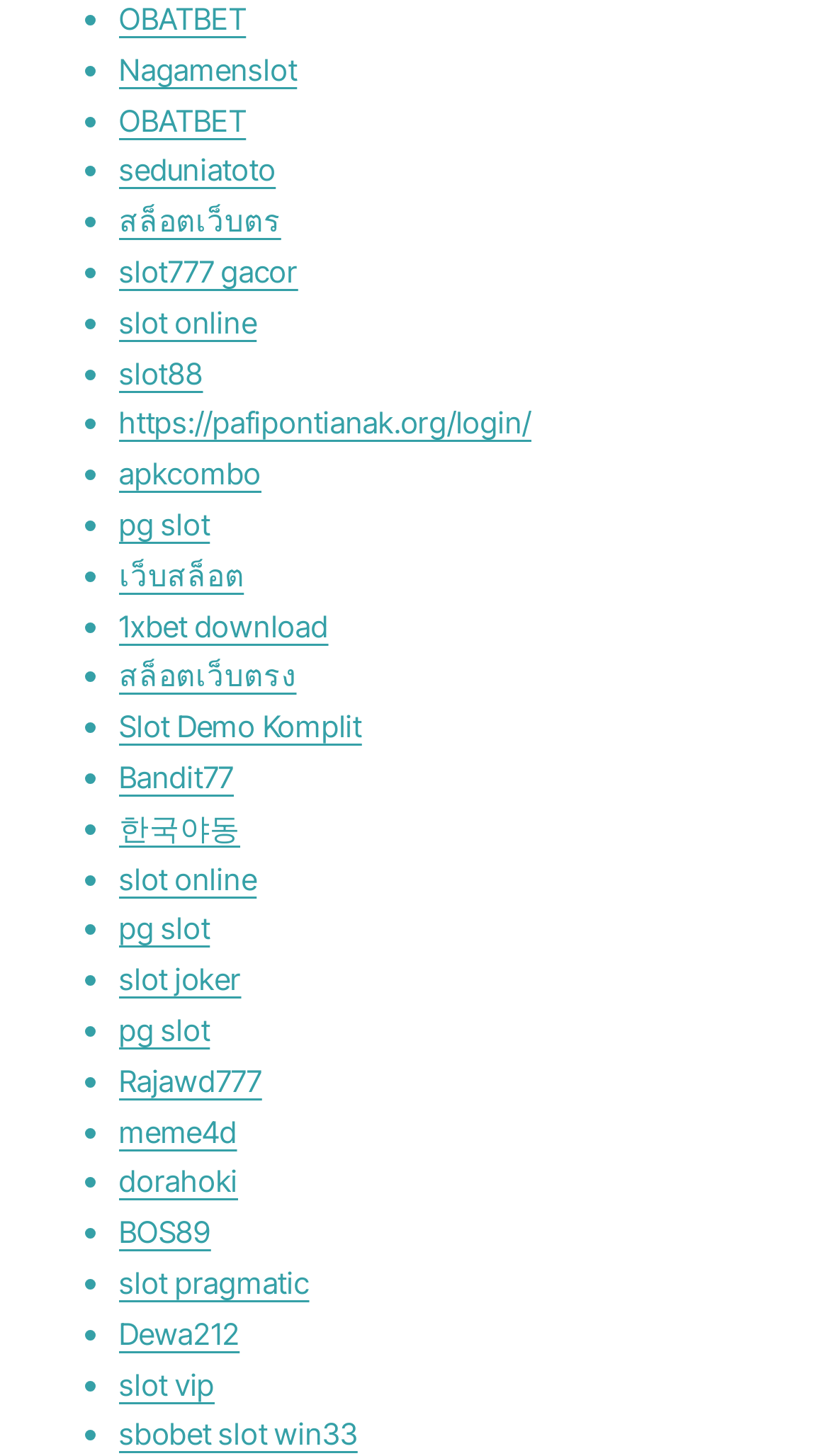Please study the image and answer the question comprehensively:
What is the text of the 10th link?

The 10th link on the webpage has the text 'slot online' and is located at a bounding box of [0.144, 0.208, 0.31, 0.233].